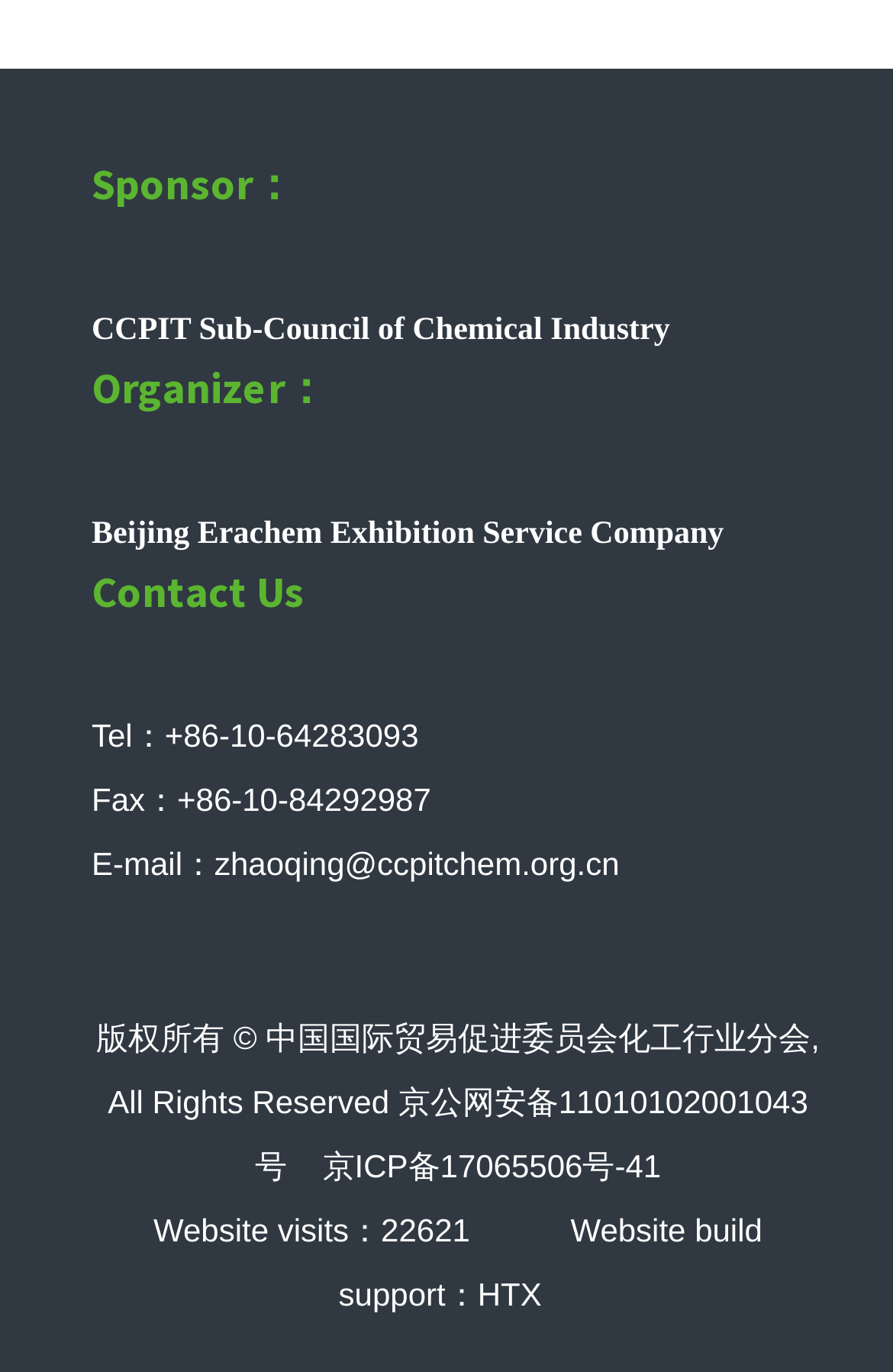From the given element description: "京公网安备11010102001043号", find the bounding box for the UI element. Provide the coordinates as four float numbers between 0 and 1, in the order [left, top, right, bottom].

[0.285, 0.79, 0.905, 0.863]